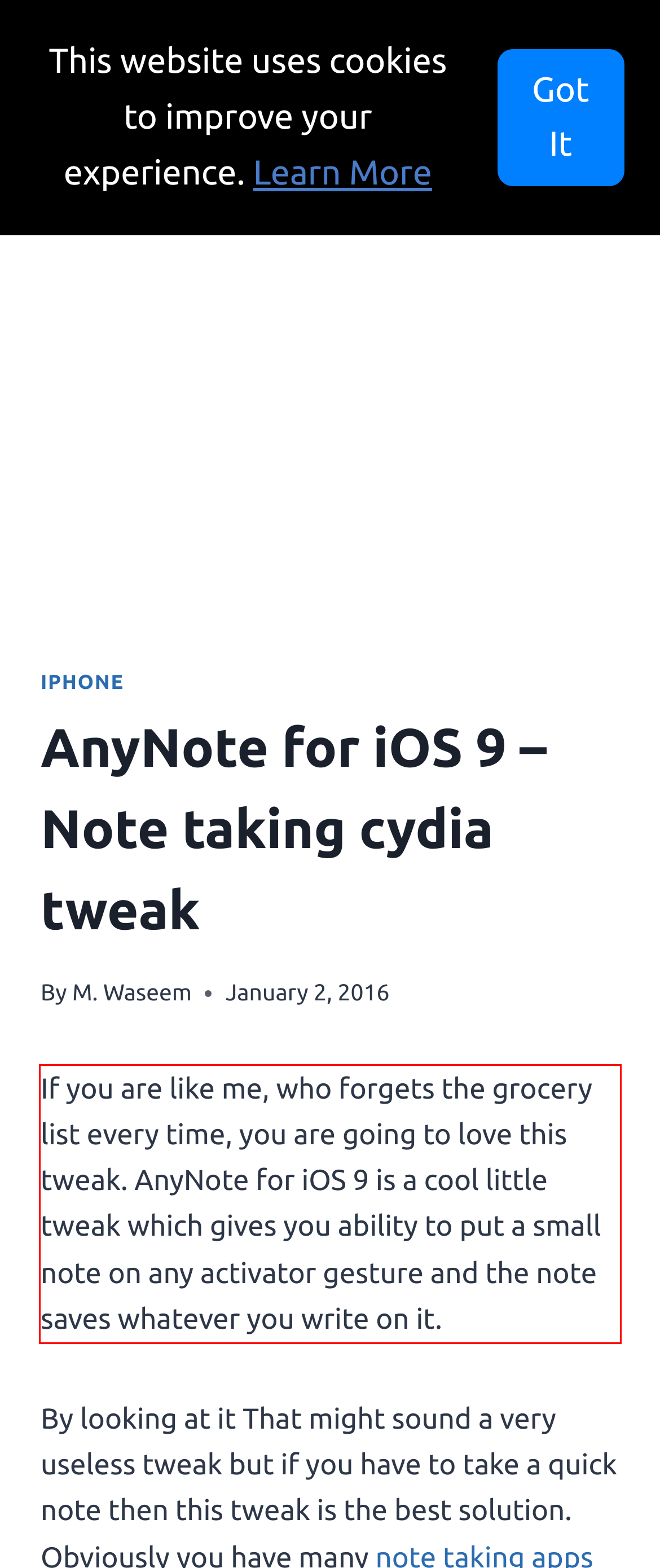From the screenshot of the webpage, locate the red bounding box and extract the text contained within that area.

If you are like me, who forgets the grocery list every time, you are going to love this tweak. AnyNote for iOS 9 is a cool little tweak which gives you ability to put a small note on any activator gesture and the note saves whatever you write on it.